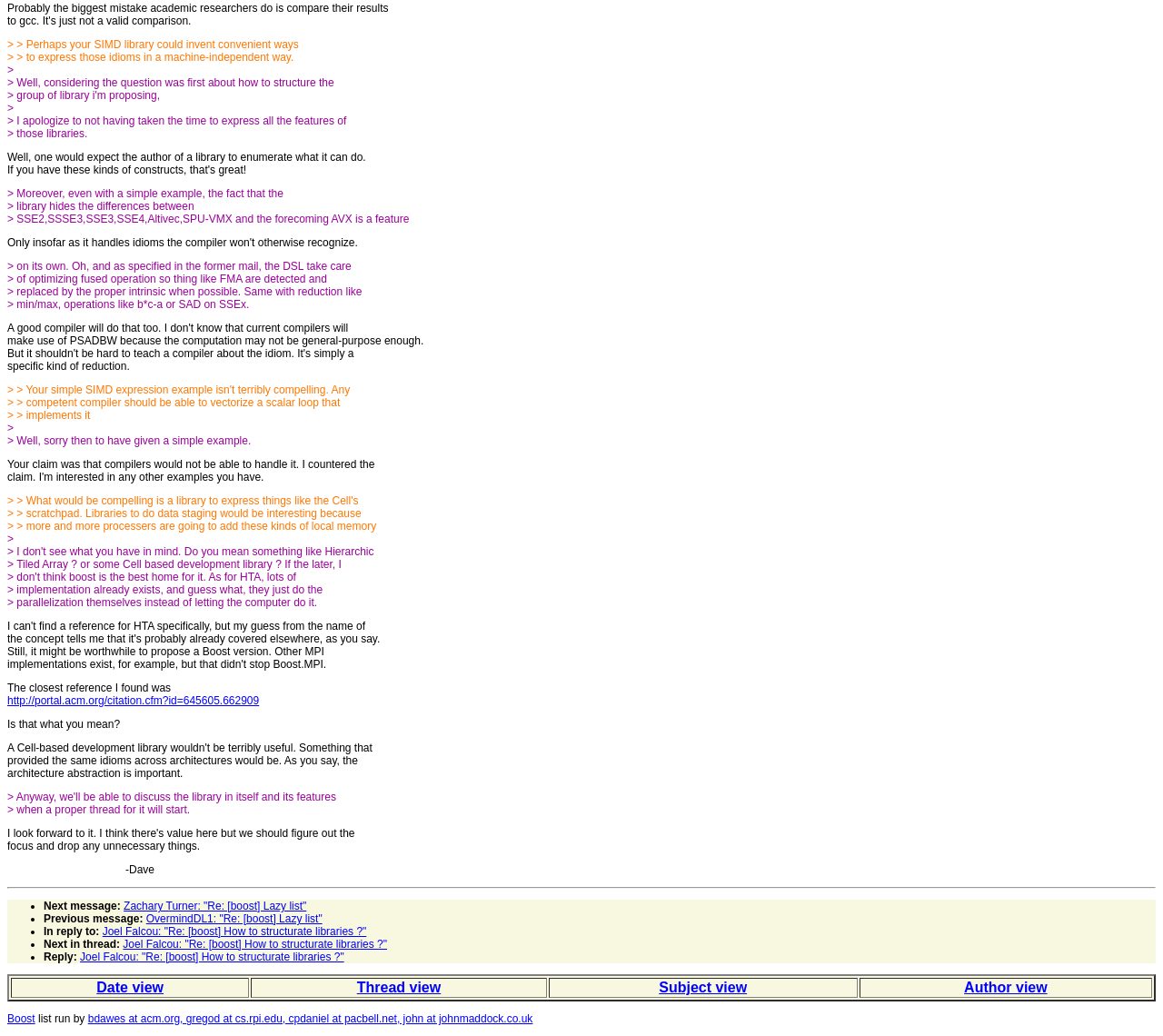Show me the bounding box coordinates of the clickable region to achieve the task as per the instruction: "Click on the link to reply to the message".

[0.069, 0.918, 0.296, 0.93]